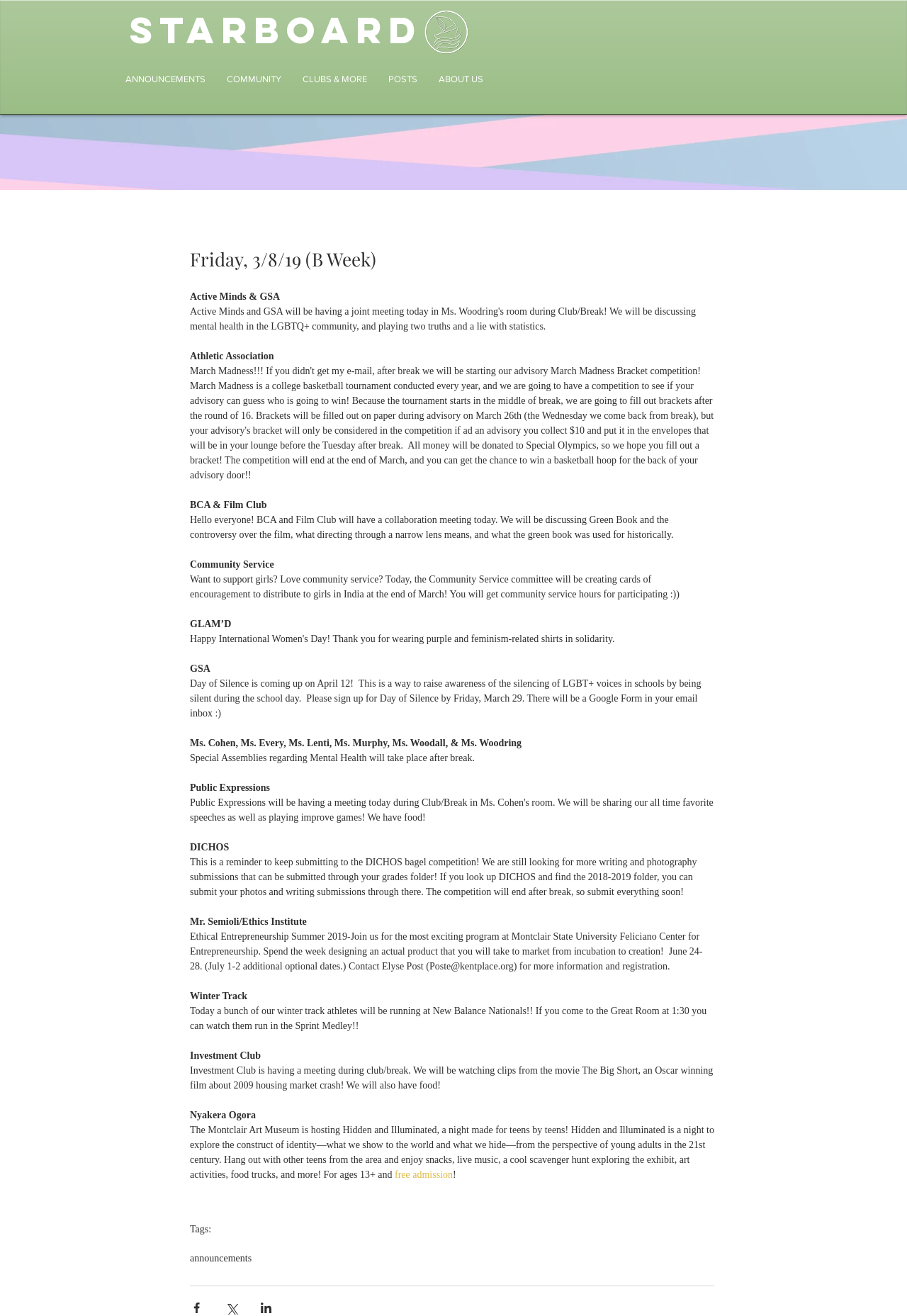What is the location of the Ethical Entrepreneurship Summer 2019 program?
We need a detailed and meticulous answer to the question.

I read the text 'Join us for the most exciting program at Montclair State University Feliciano Center for Entrepreneurship...' which indicates that the location of the Ethical Entrepreneurship Summer 2019 program is Montclair State University.